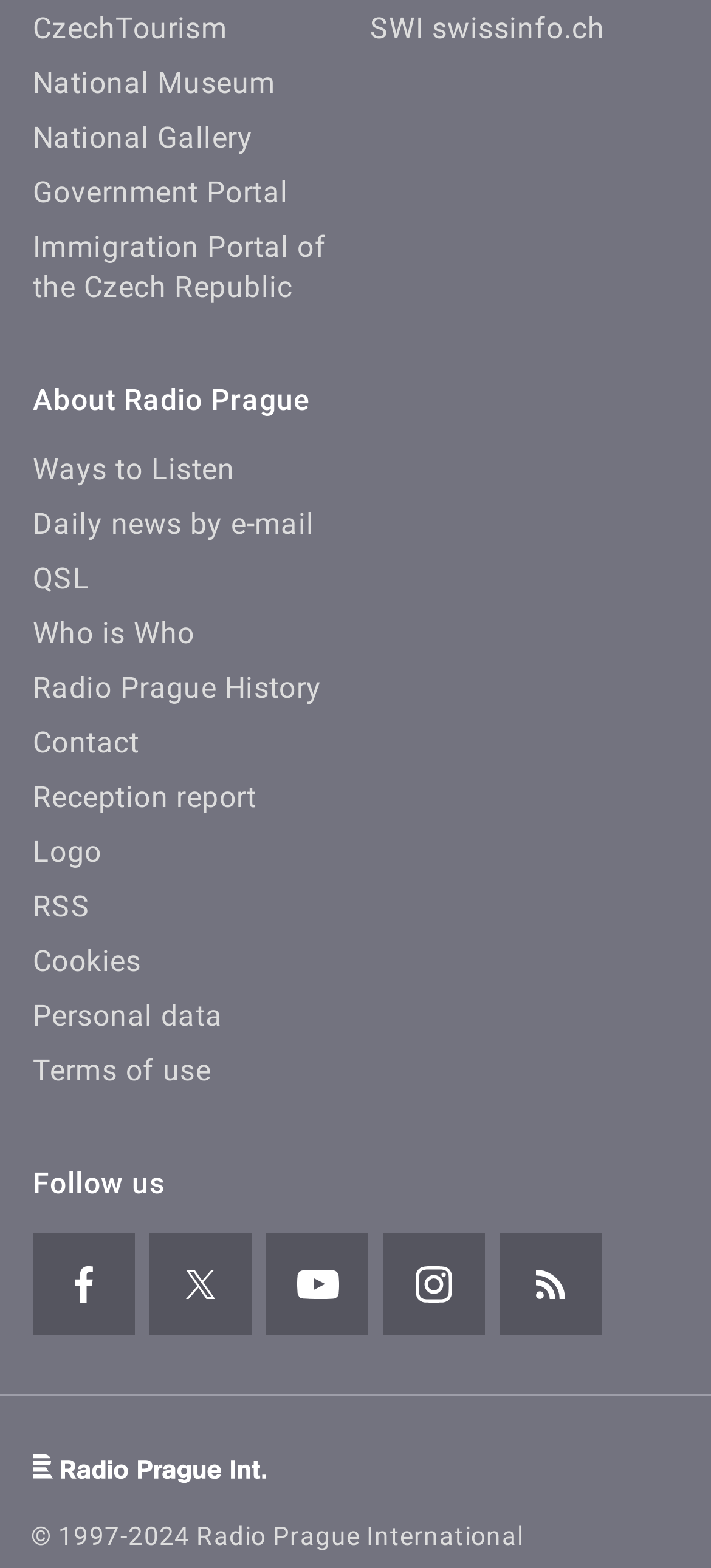Please identify the bounding box coordinates of the clickable region that I should interact with to perform the following instruction: "Visit CzechTourism". The coordinates should be expressed as four float numbers between 0 and 1, i.e., [left, top, right, bottom].

[0.046, 0.007, 0.32, 0.029]